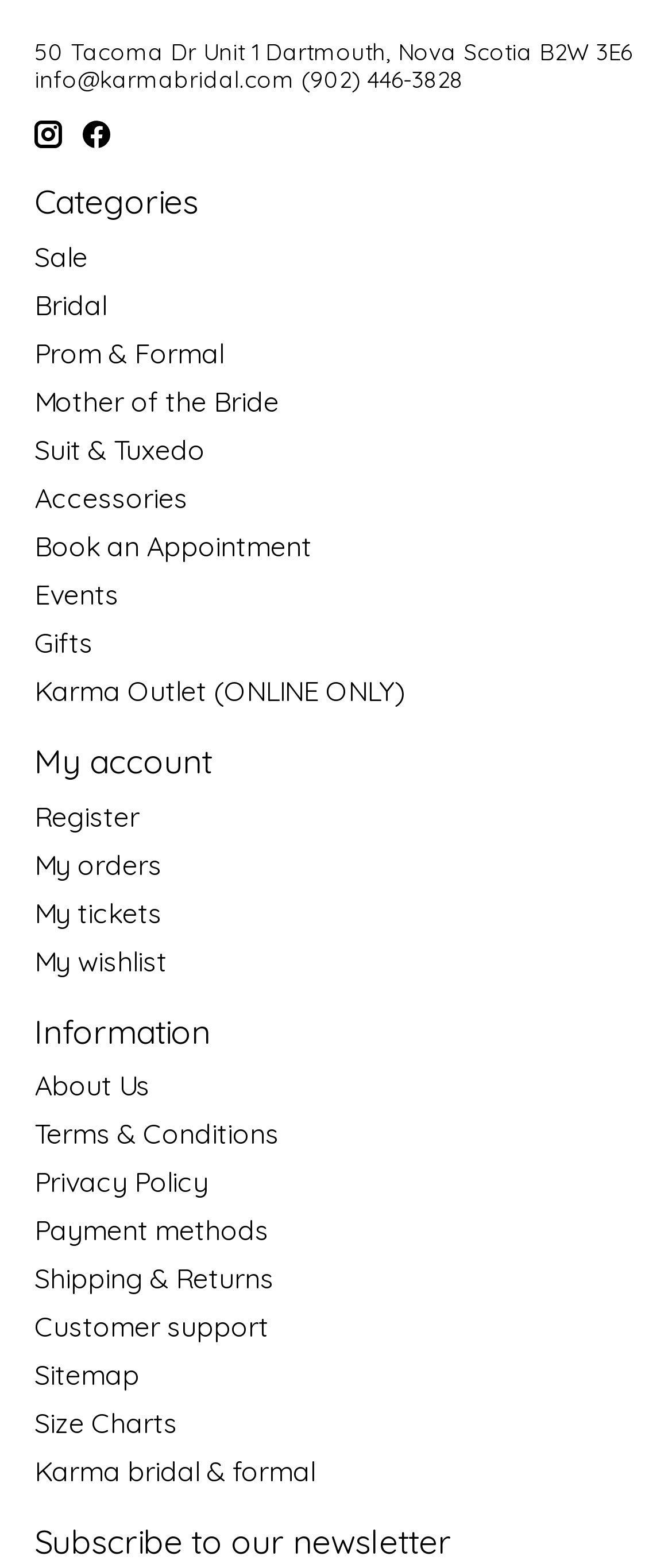Find the bounding box coordinates of the element to click in order to complete this instruction: "Visit the UN website". The bounding box coordinates must be four float numbers between 0 and 1, denoted as [left, top, right, bottom].

None